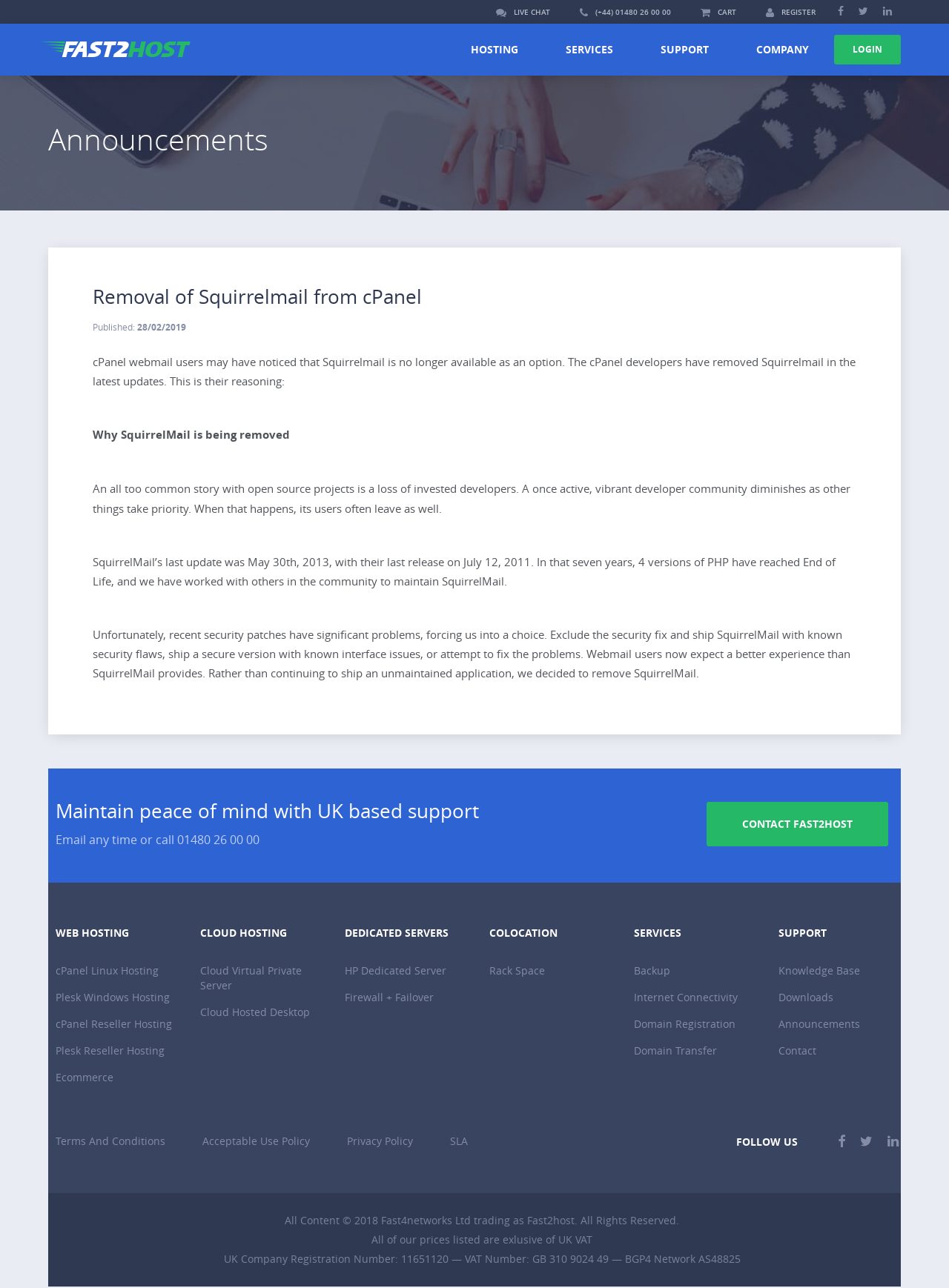What is the UK Company Registration Number of Fast2host?
Using the details from the image, give an elaborate explanation to answer the question.

The UK Company Registration Number can be found at the bottom of the webpage, in the copyright section, which mentions 'UK Company Registration Number: 11651120 — VAT Number: GB 310 9024 49 — BGP4 Network AS48825'.